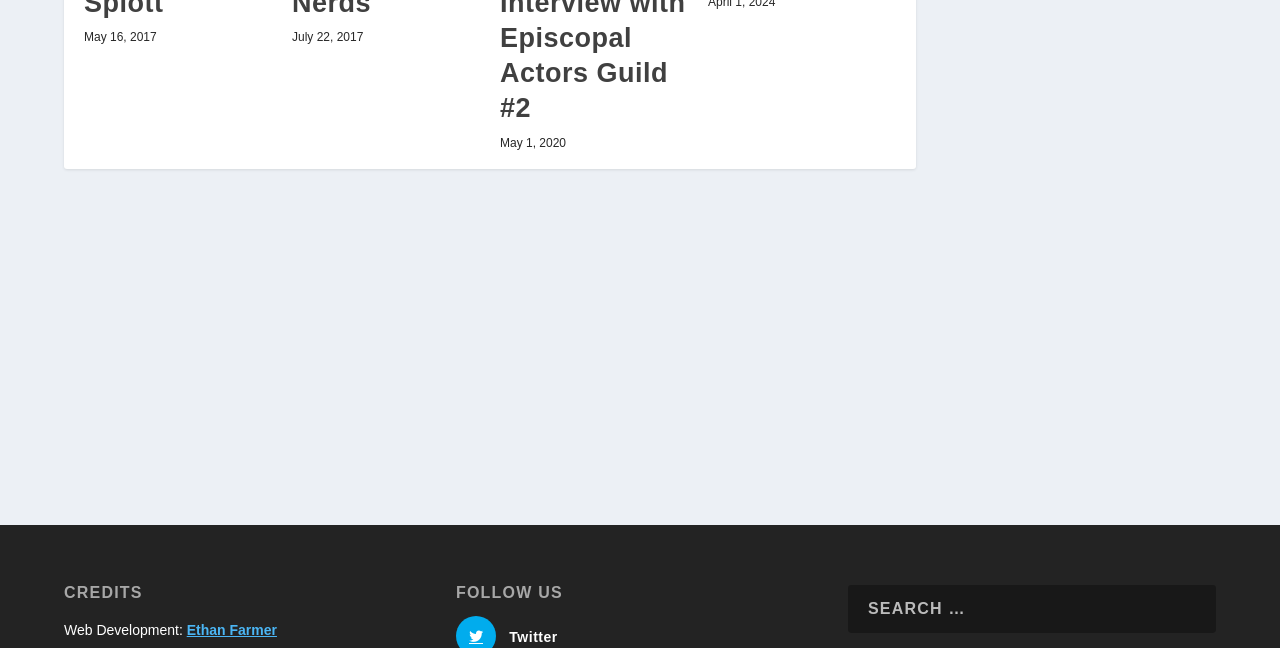What section is dedicated to credits?
Ensure your answer is thorough and detailed.

The heading element 'CREDITS' is a separate section that lists credits for the website, including web development credits.